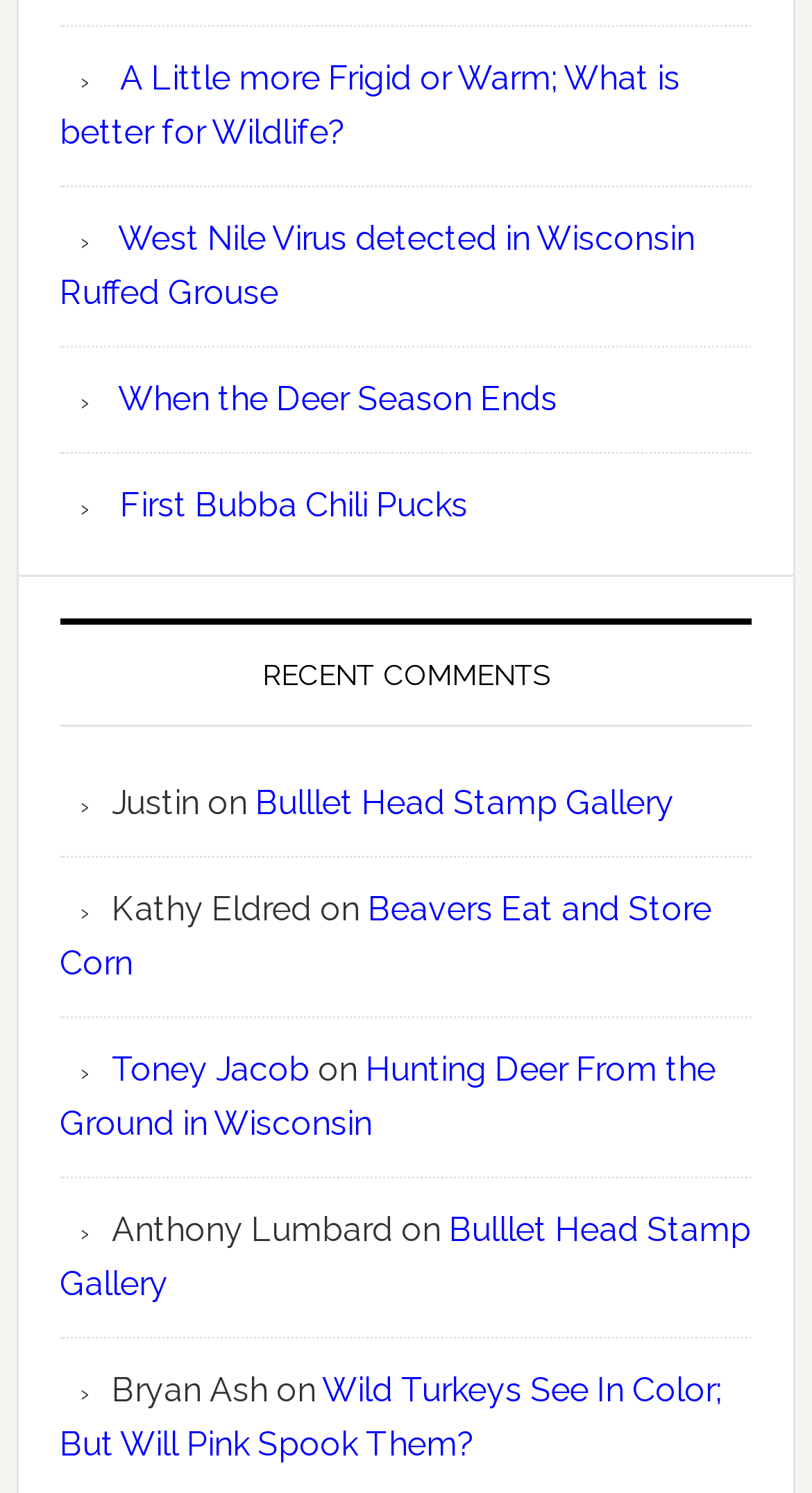What is the topic of the last link?
Using the image as a reference, answer the question with a short word or phrase.

Wild Turkeys